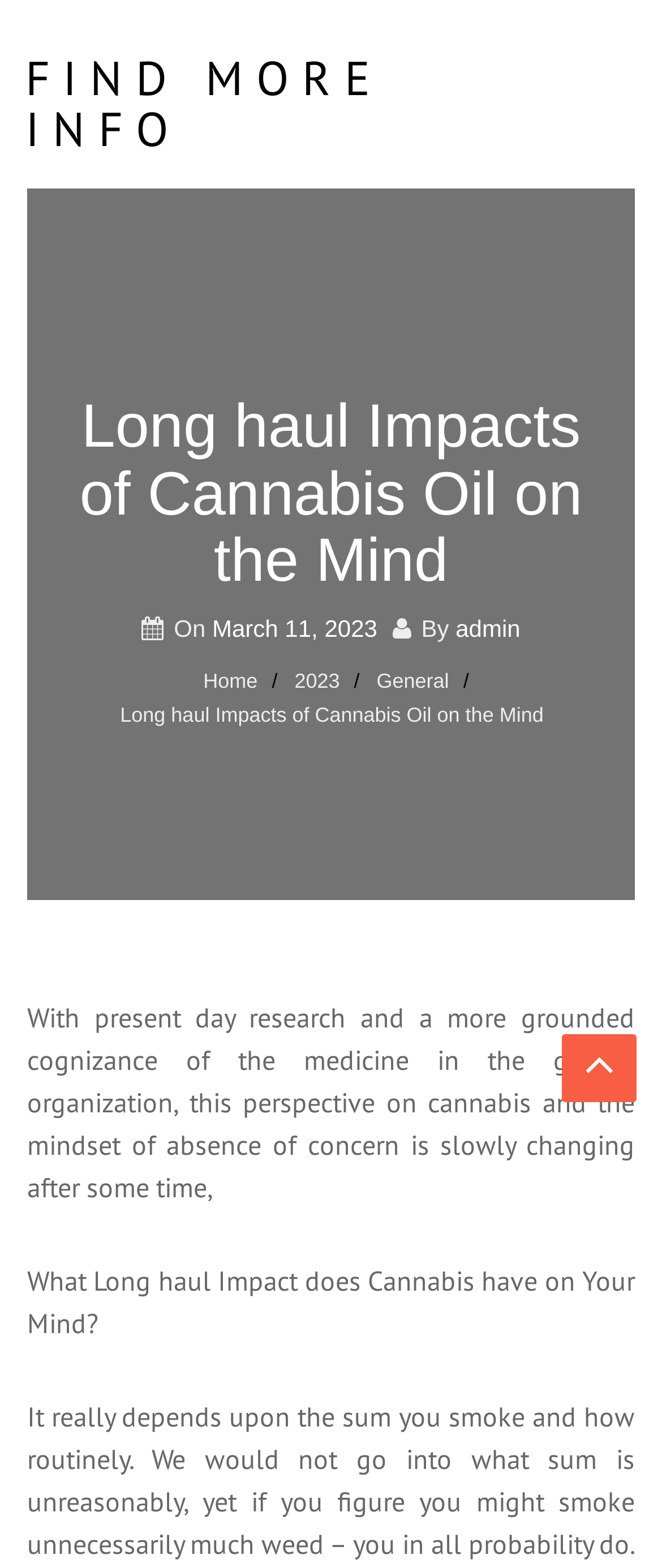For the following element description, predict the bounding box coordinates in the format (top-left x, top-left y, bottom-right x, bottom-right y). All values should be floating point numbers between 0 and 1. Description: parent_node: Skip to content

[0.849, 0.66, 0.962, 0.703]